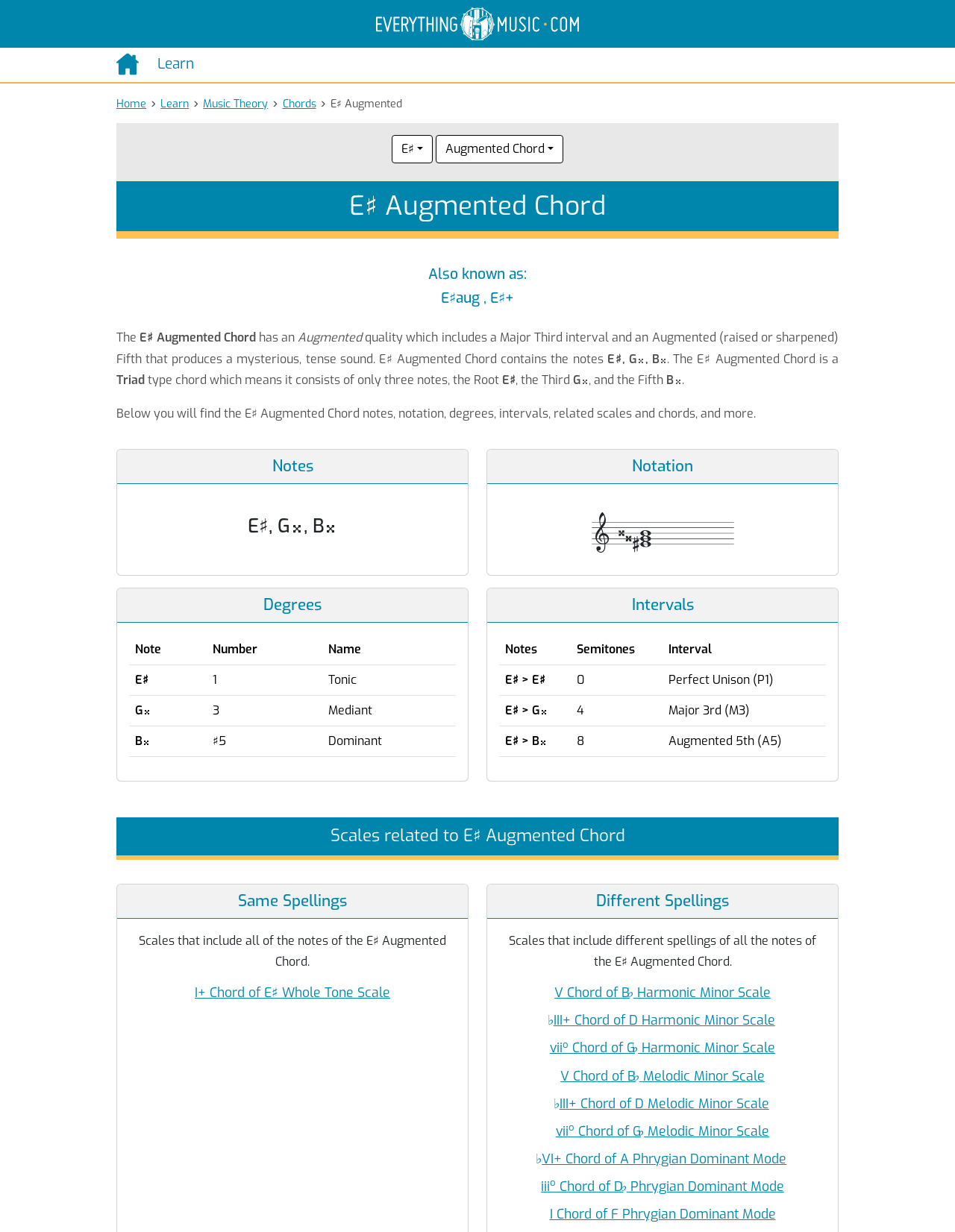Pinpoint the bounding box coordinates for the area that should be clicked to perform the following instruction: "Click on the 'Home' link".

[0.122, 0.038, 0.152, 0.067]